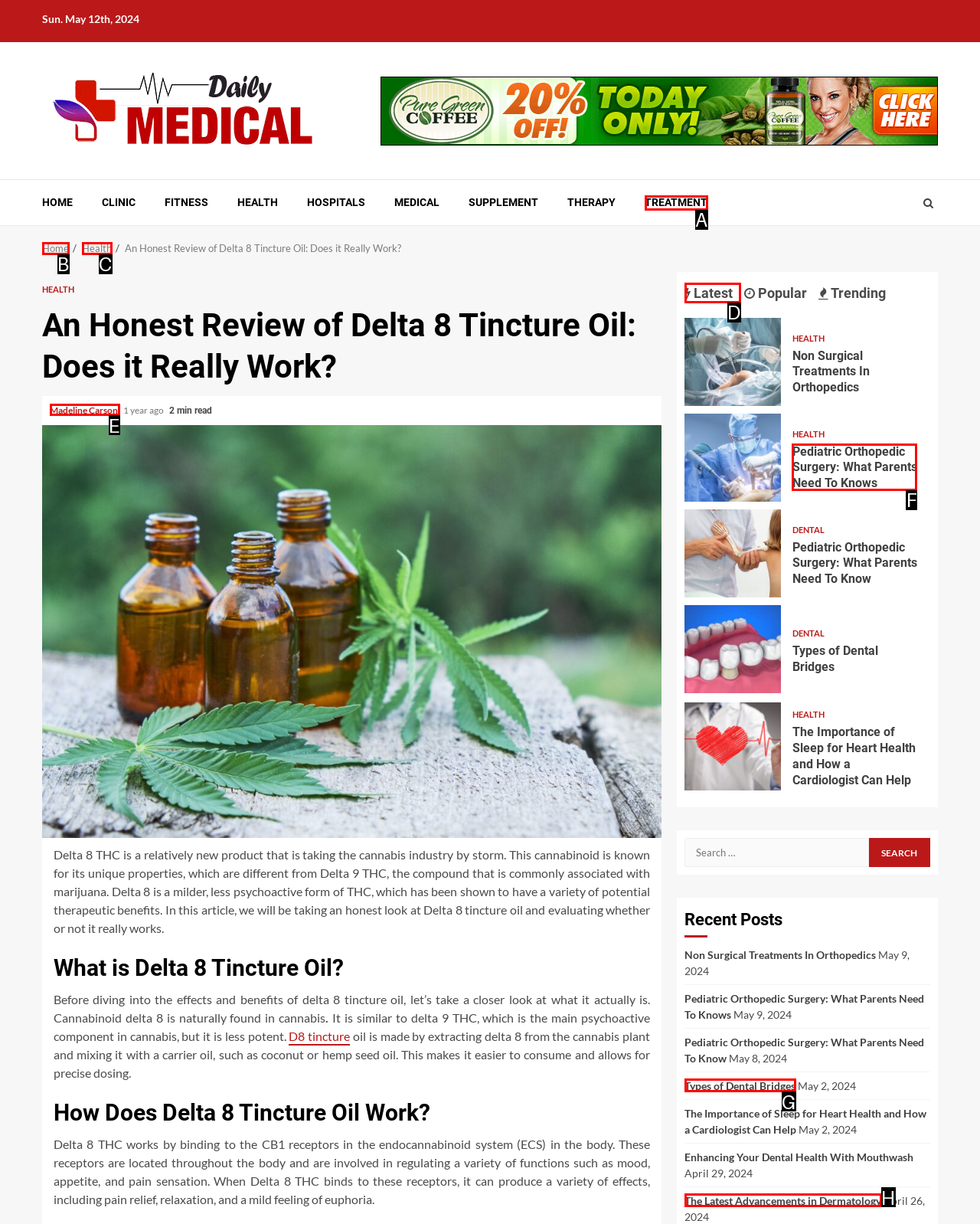Select the letter that aligns with the description: parent_node: Email name="form_fields[email]" placeholder="johnsmith@mail.com". Answer with the letter of the selected option directly.

None